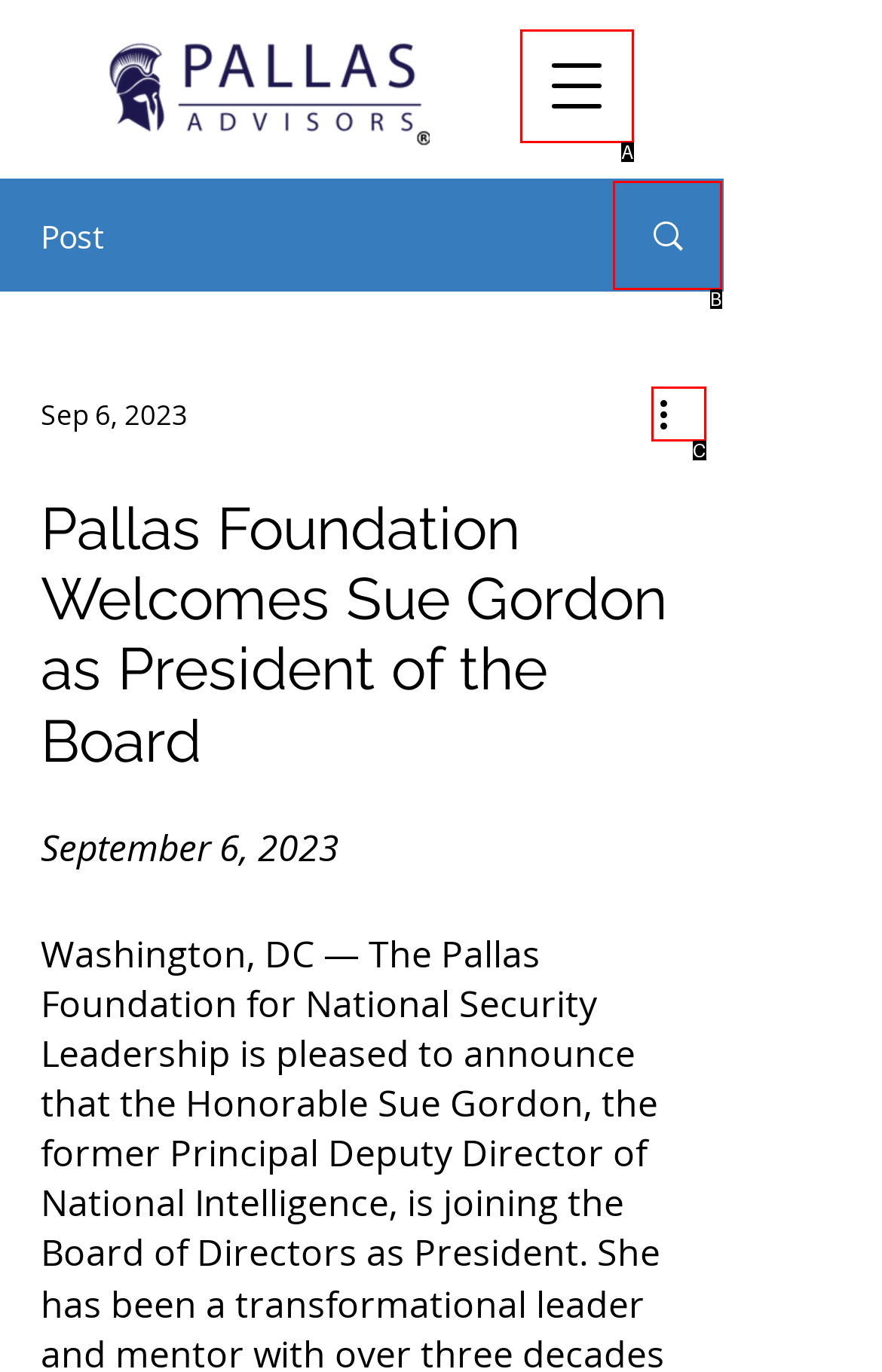Identify the HTML element that corresponds to the description: aria-label="Open navigation menu"
Provide the letter of the matching option from the given choices directly.

A